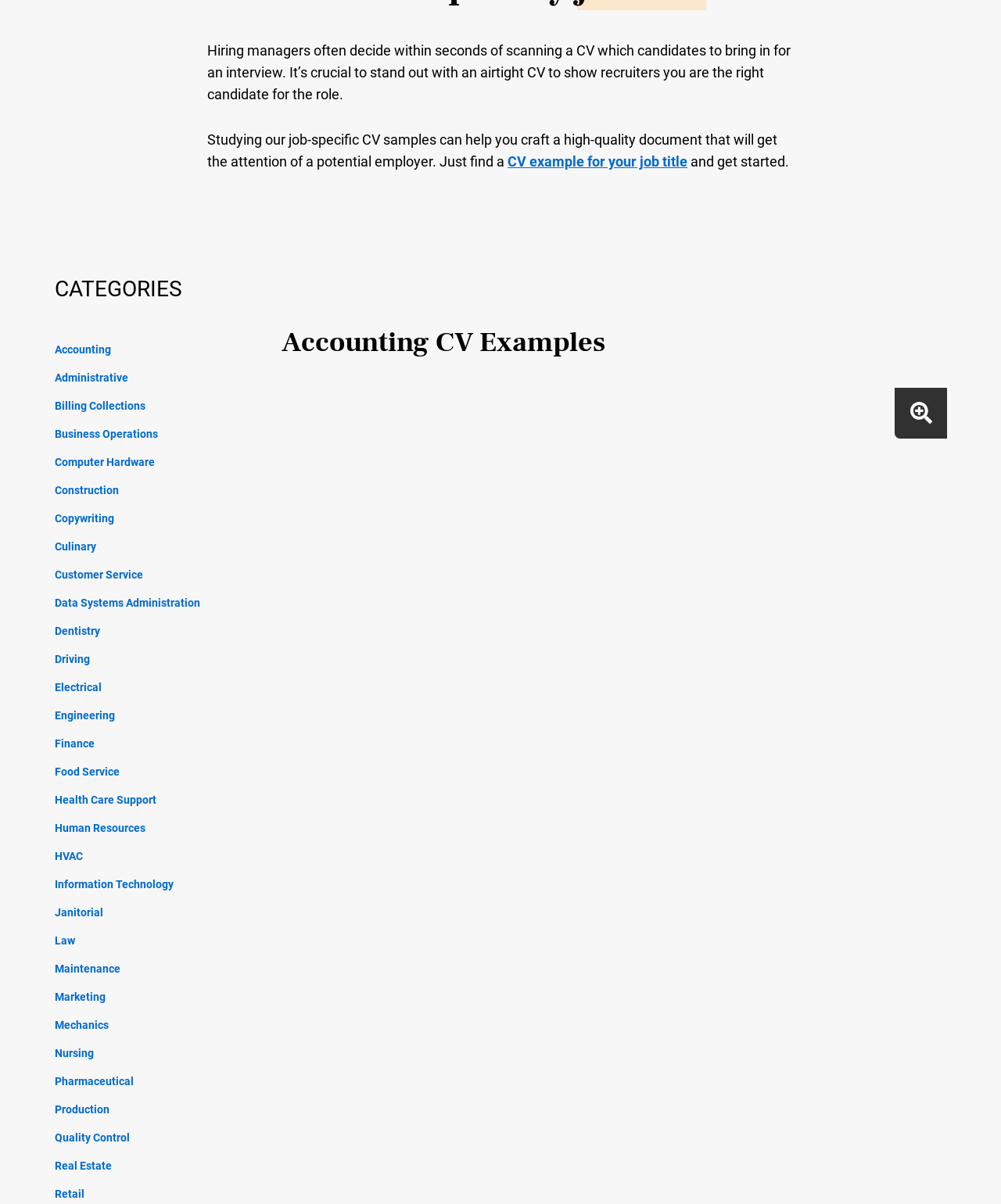Please locate the bounding box coordinates of the element that should be clicked to complete the given instruction: "Click on the 'CV example for your job title' link".

[0.507, 0.127, 0.687, 0.141]